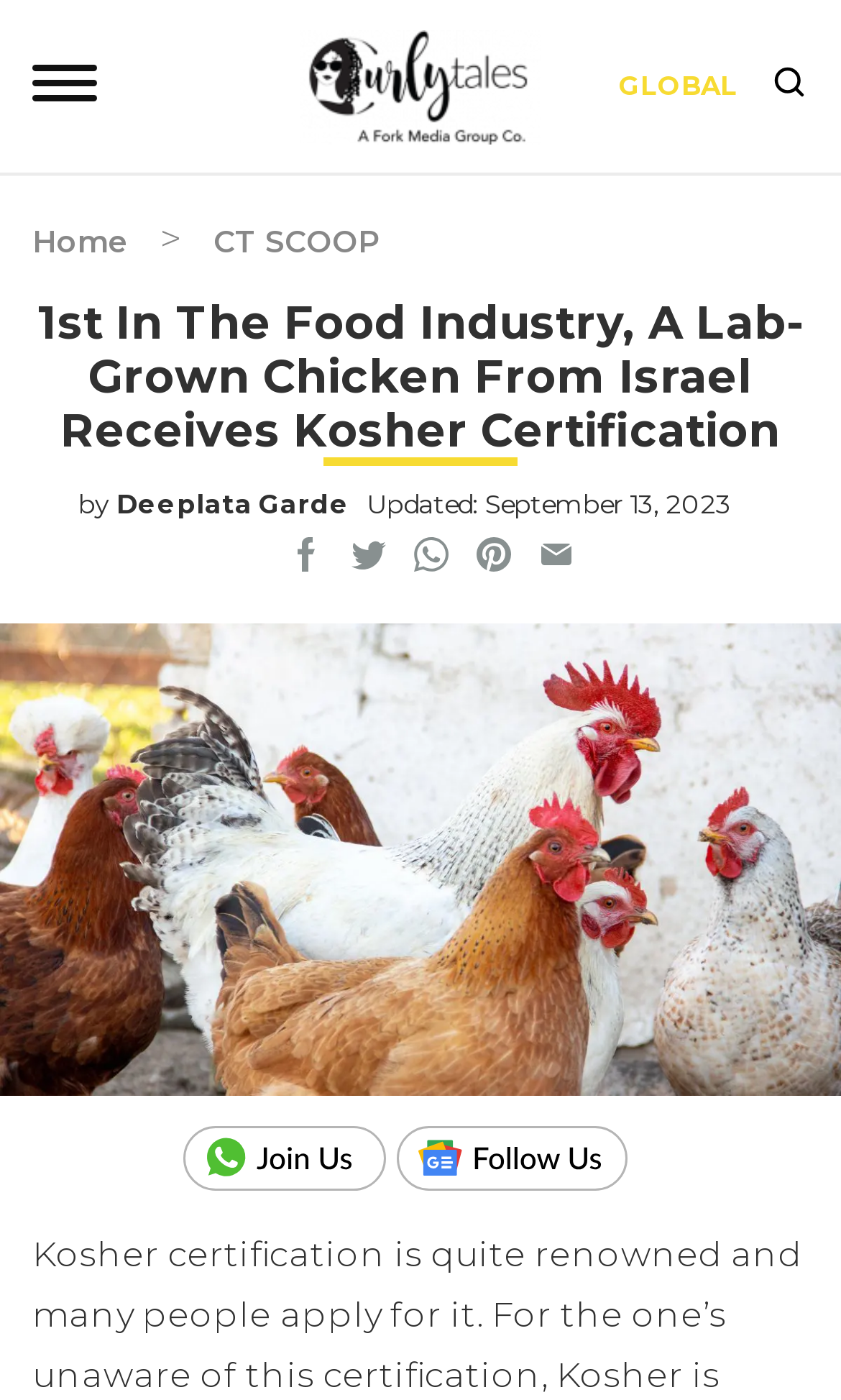What is the date of the article update?
Examine the screenshot and reply with a single word or phrase.

September 13, 2023